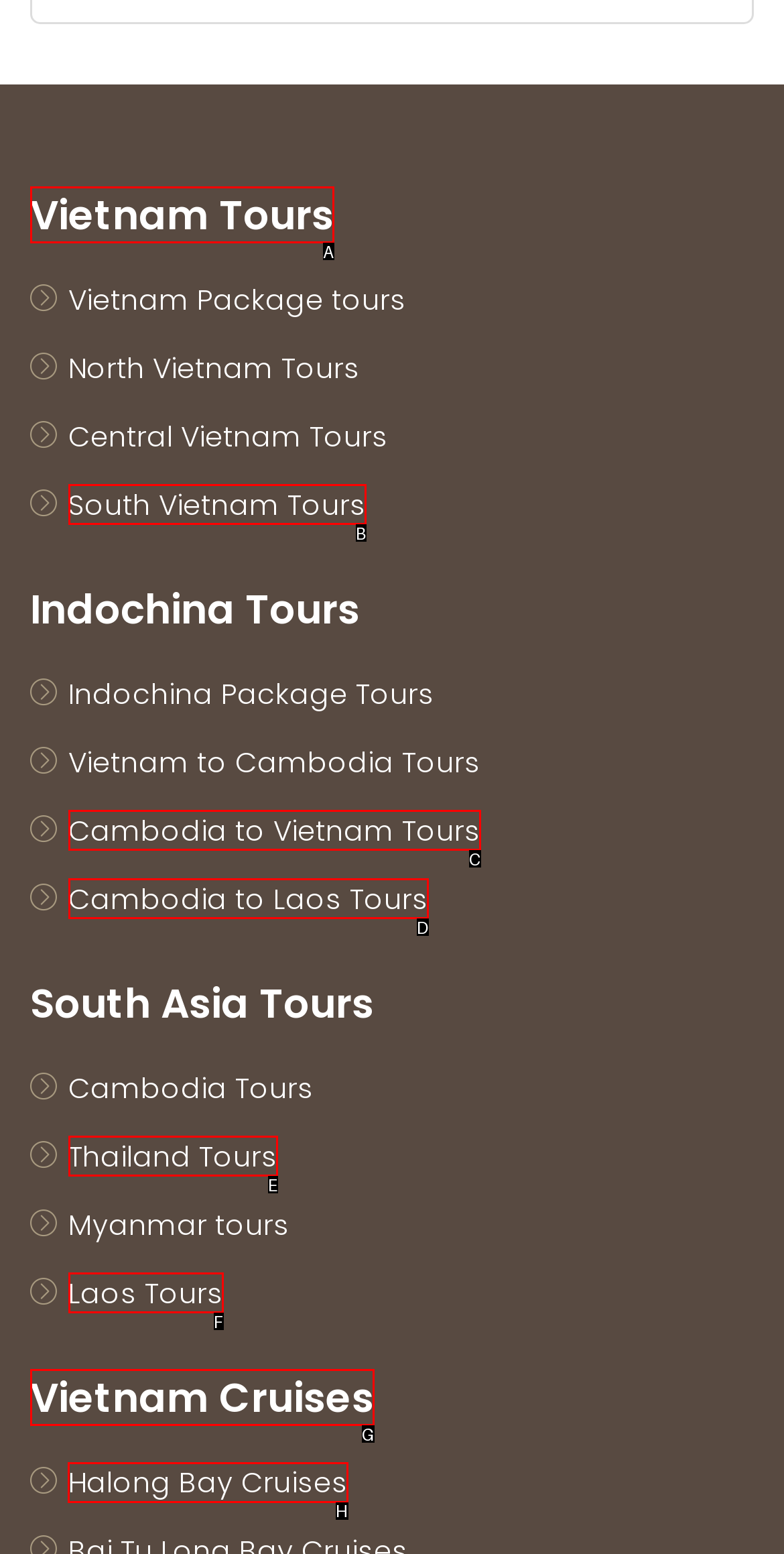Select the letter of the UI element you need to click to complete this task: View Halong Bay Cruises.

H